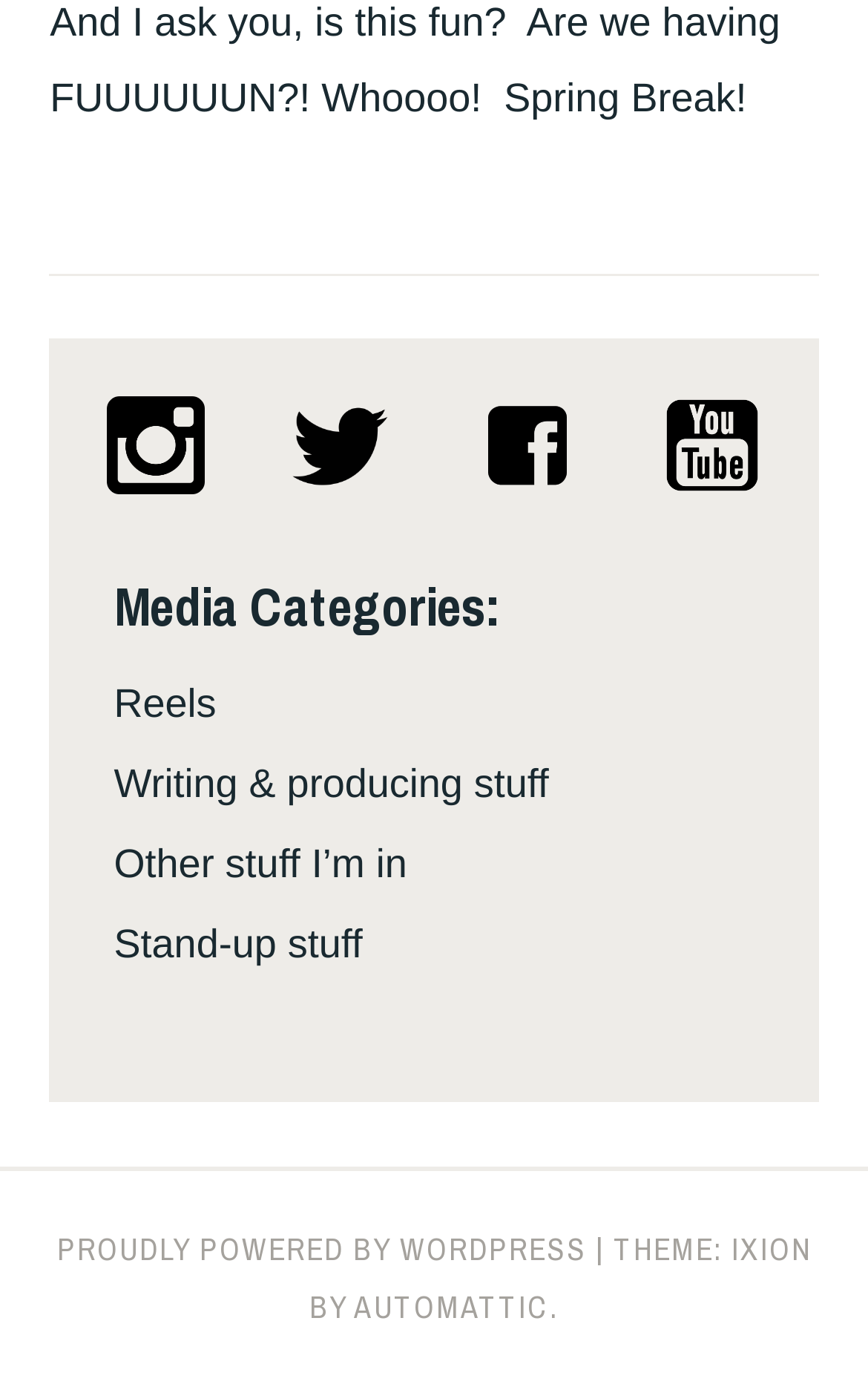How many links are there in the 'Media Categories:' section?
Using the image, provide a concise answer in one word or a short phrase.

4